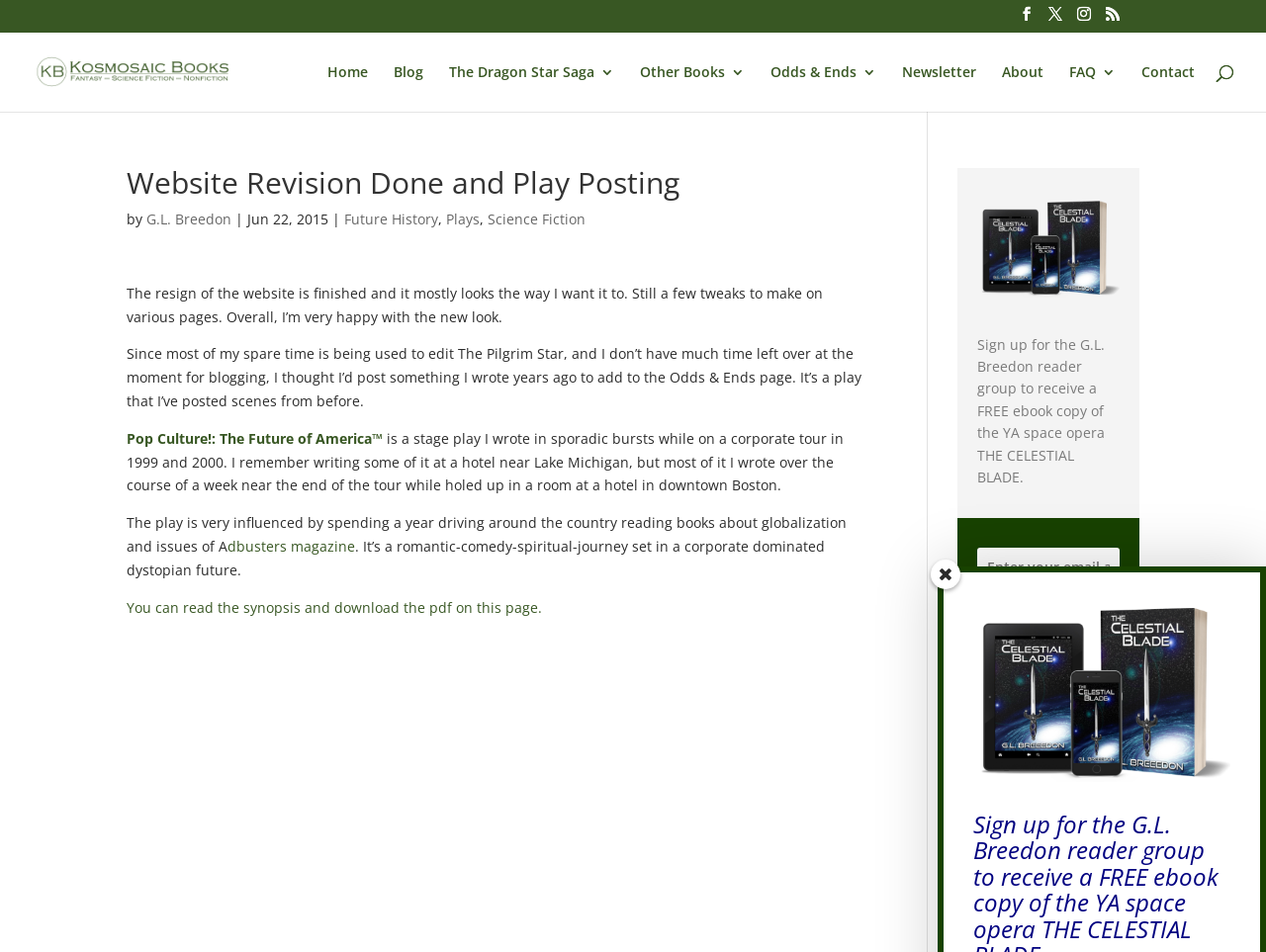Identify the bounding box coordinates of the element that should be clicked to fulfill this task: "Search for something". The coordinates should be provided as four float numbers between 0 and 1, i.e., [left, top, right, bottom].

[0.053, 0.033, 0.953, 0.035]